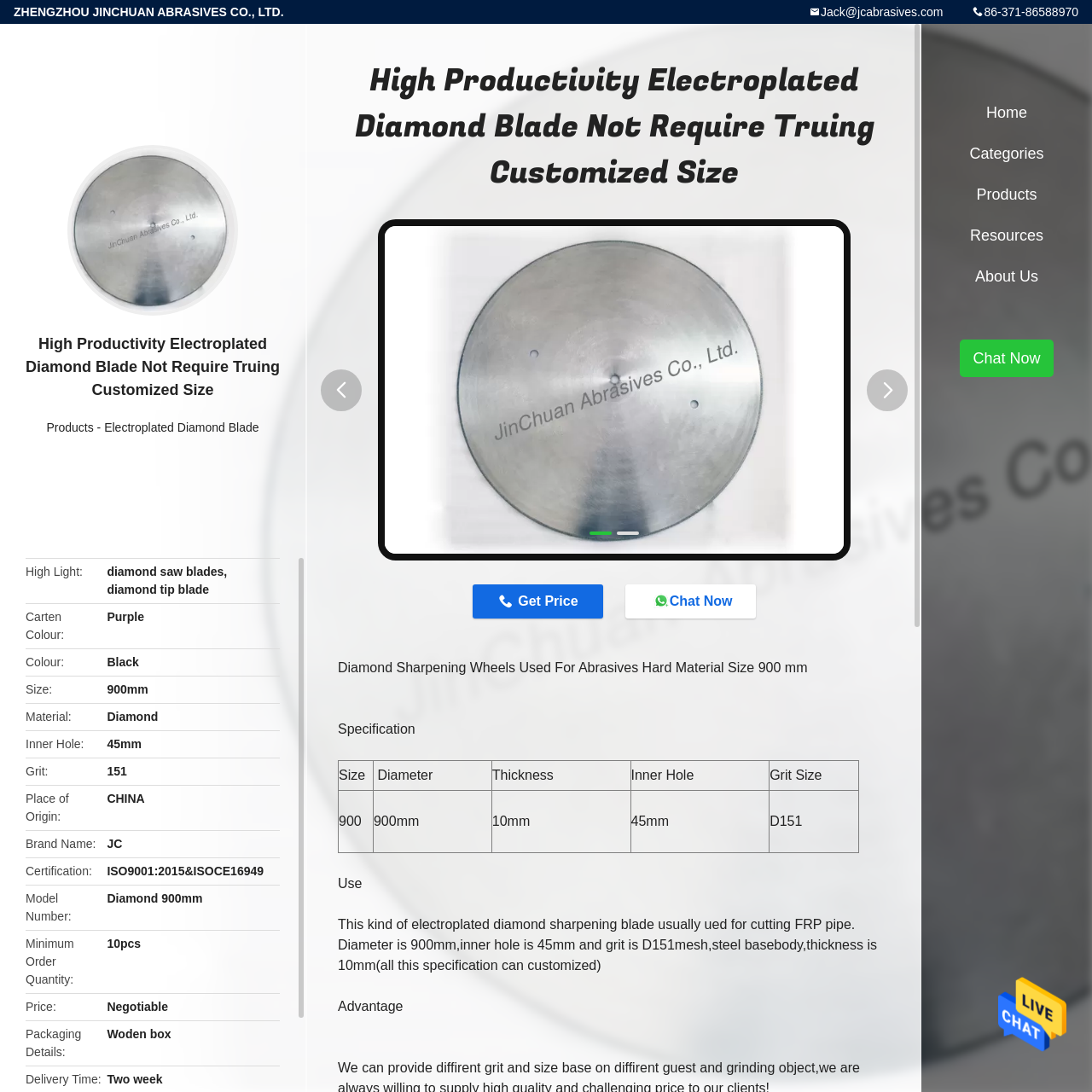Identify the coordinates of the bounding box for the element that must be clicked to accomplish the instruction: "Get price".

[0.433, 0.535, 0.553, 0.566]